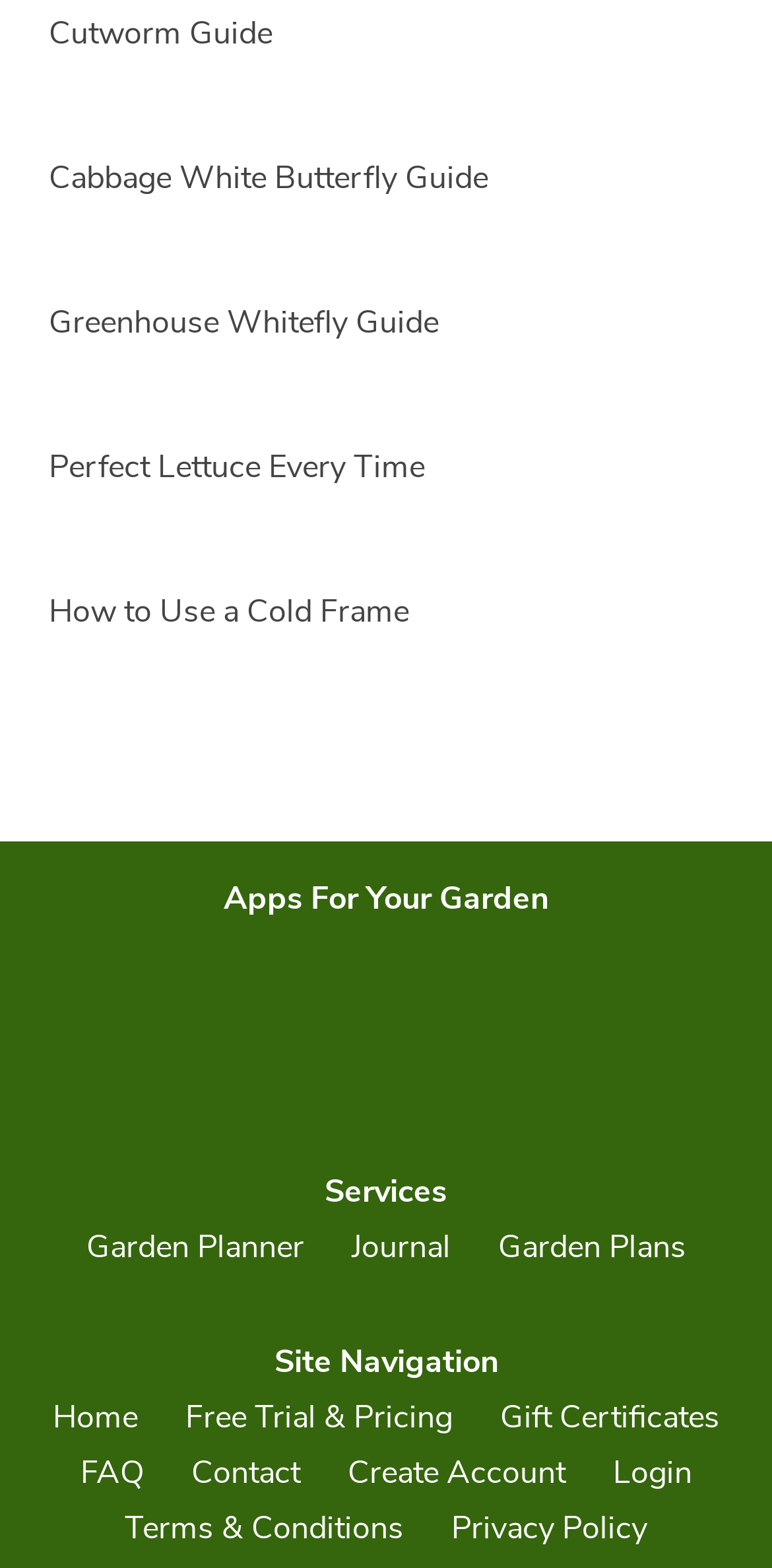Determine the bounding box coordinates of the clickable area required to perform the following instruction: "Follow on Instagram". The coordinates should be represented as four float numbers between 0 and 1: [left, top, right, bottom].

None